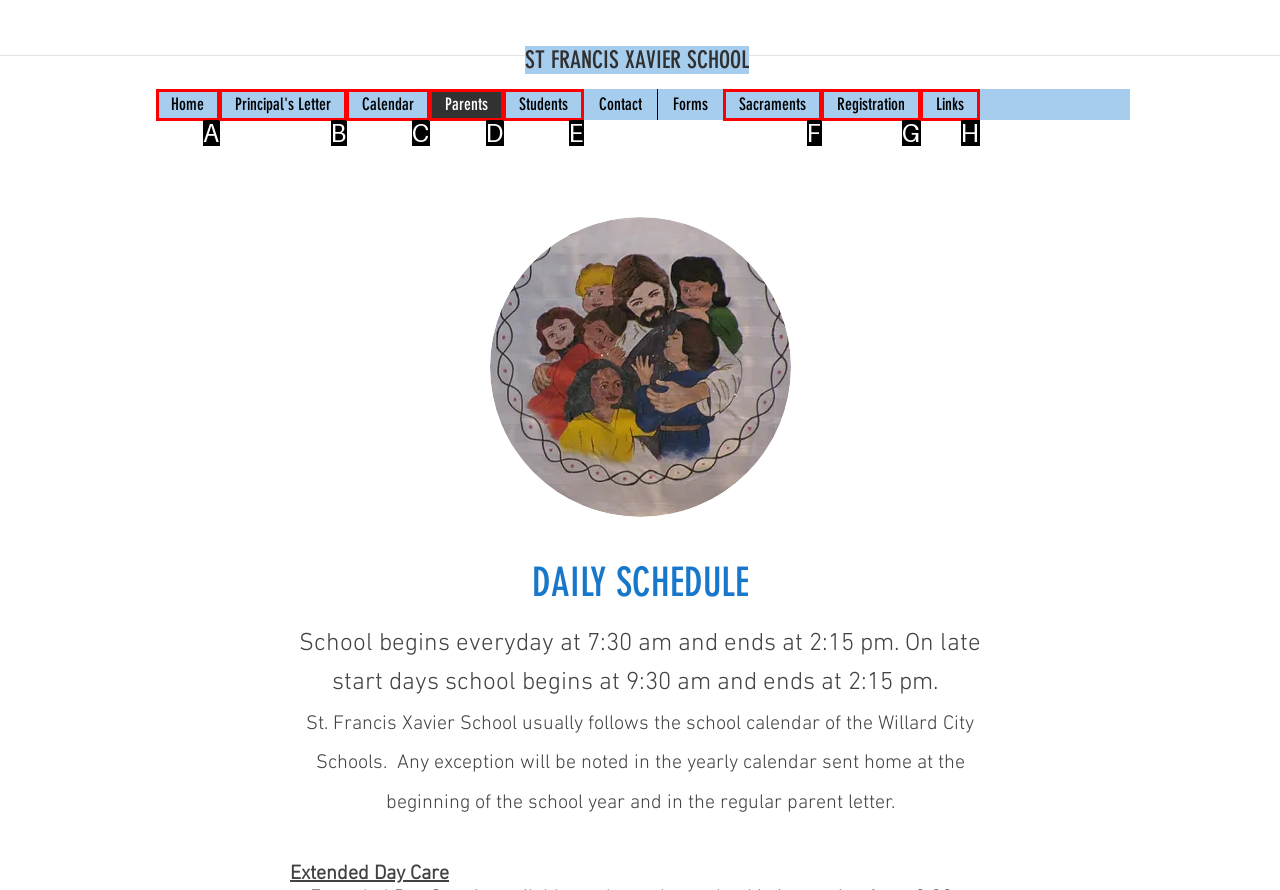Find the option that fits the given description: Principal's Letter
Answer with the letter representing the correct choice directly.

B